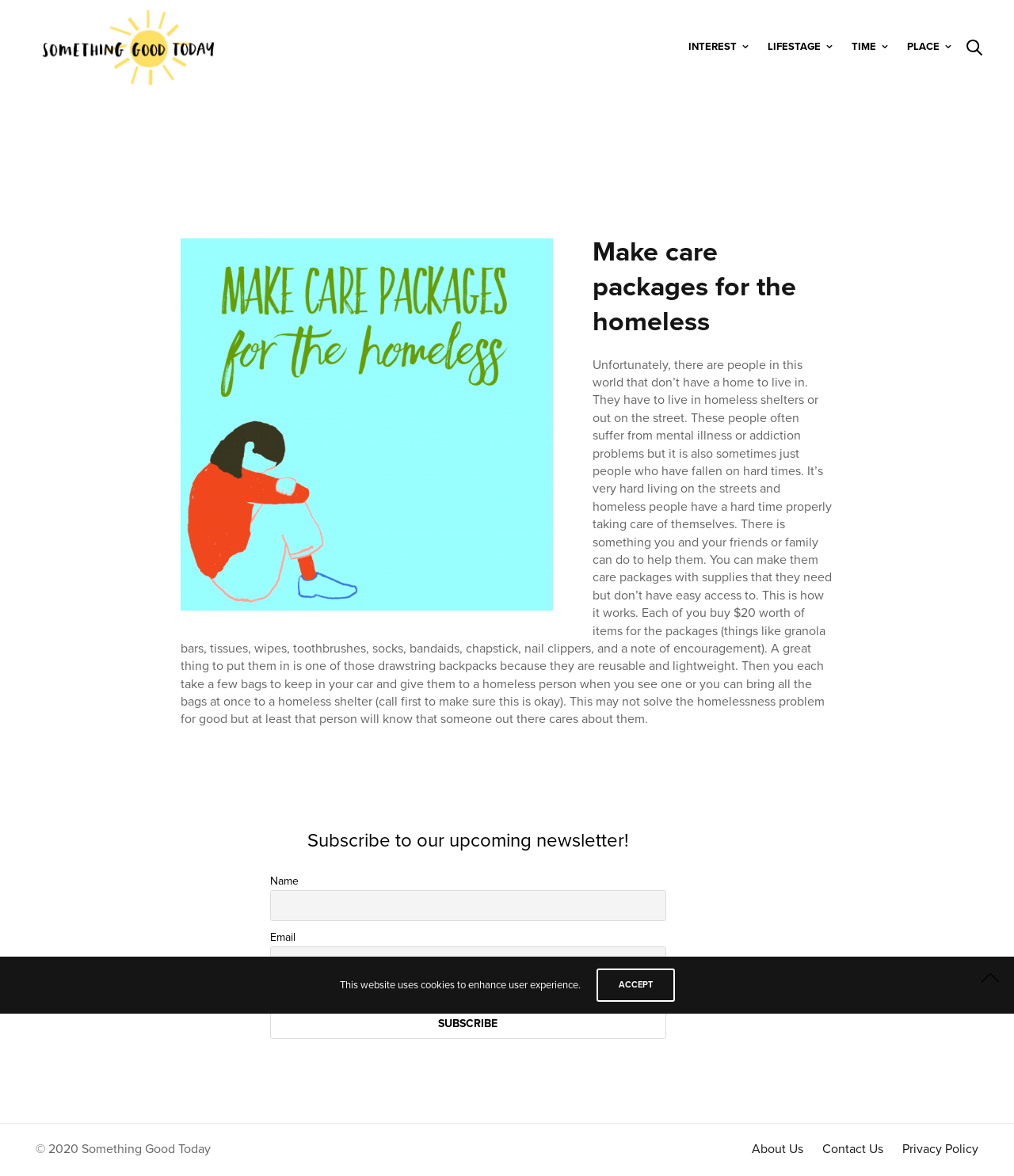Locate the bounding box coordinates of the area that needs to be clicked to fulfill the following instruction: "Enter your name in the input field". The coordinates should be in the format of four float numbers between 0 and 1, namely [left, top, right, bottom].

[0.266, 0.757, 0.657, 0.783]